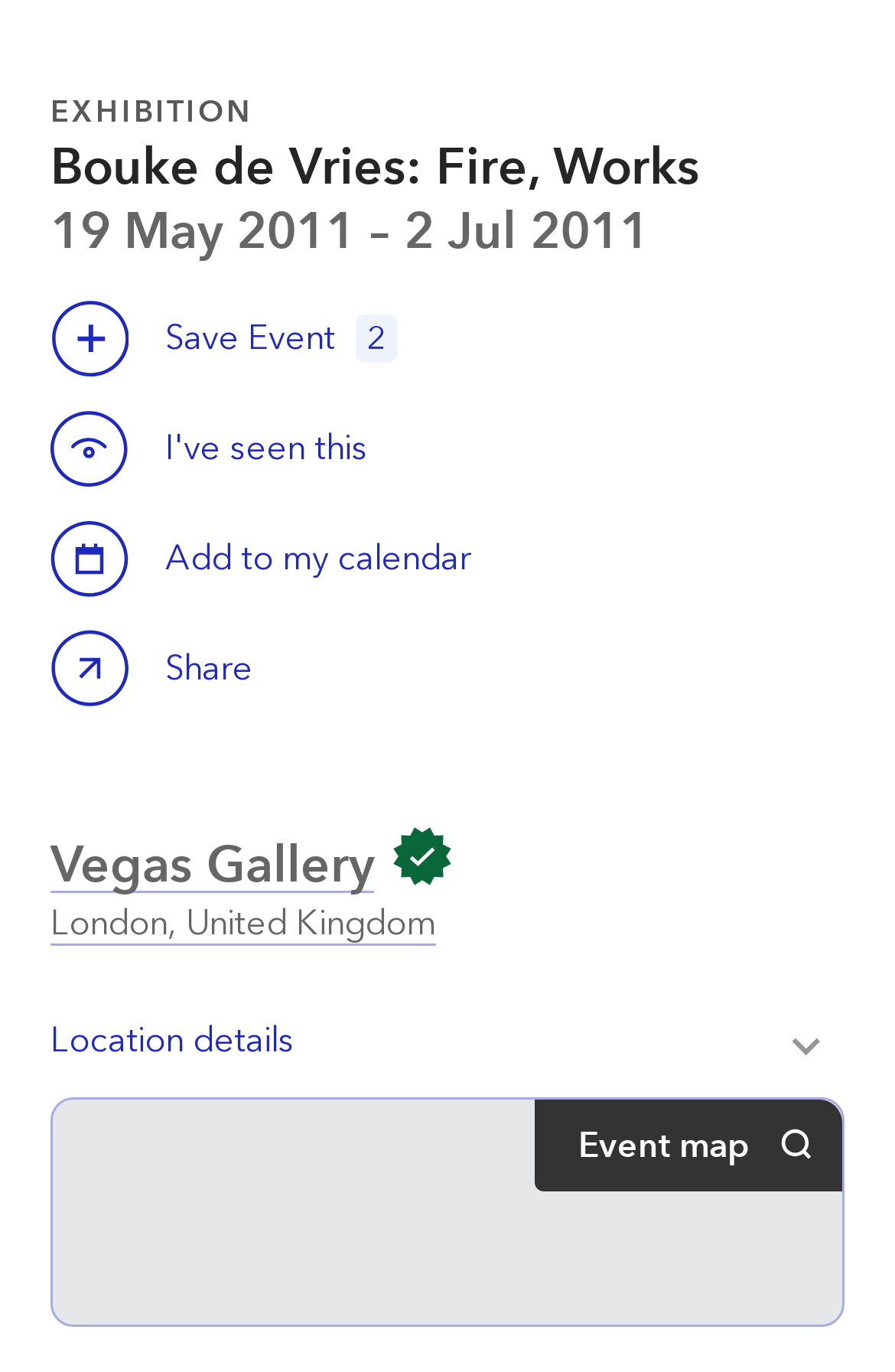Determine the bounding box coordinates of the UI element described below. Use the format (top-left x, top-left y, bottom-right x, bottom-right y) with floating point numbers between 0 and 1: Save this event

[0.056, 0.298, 0.144, 0.355]